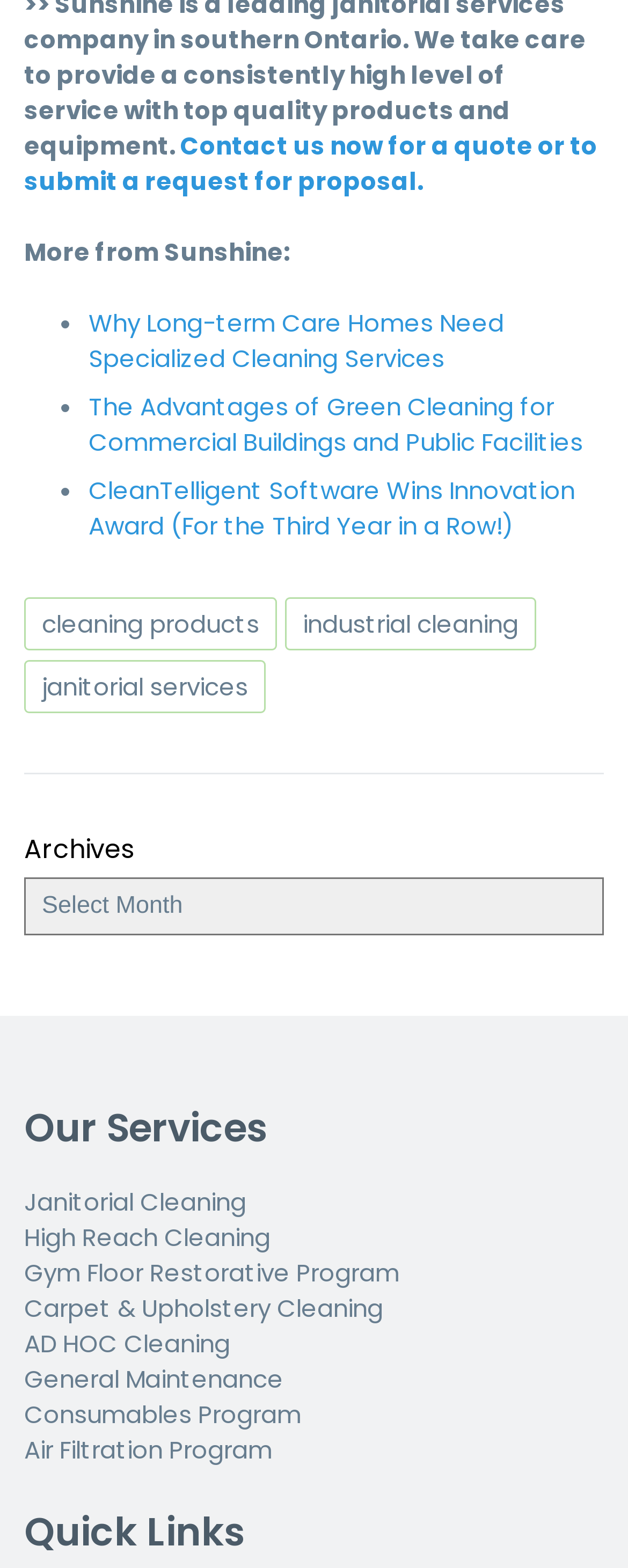Determine the bounding box coordinates for the UI element described. Format the coordinates as (top-left x, top-left y, bottom-right x, bottom-right y) and ensure all values are between 0 and 1. Element description: Carpet & Upholstery

[0.038, 0.824, 0.441, 0.845]